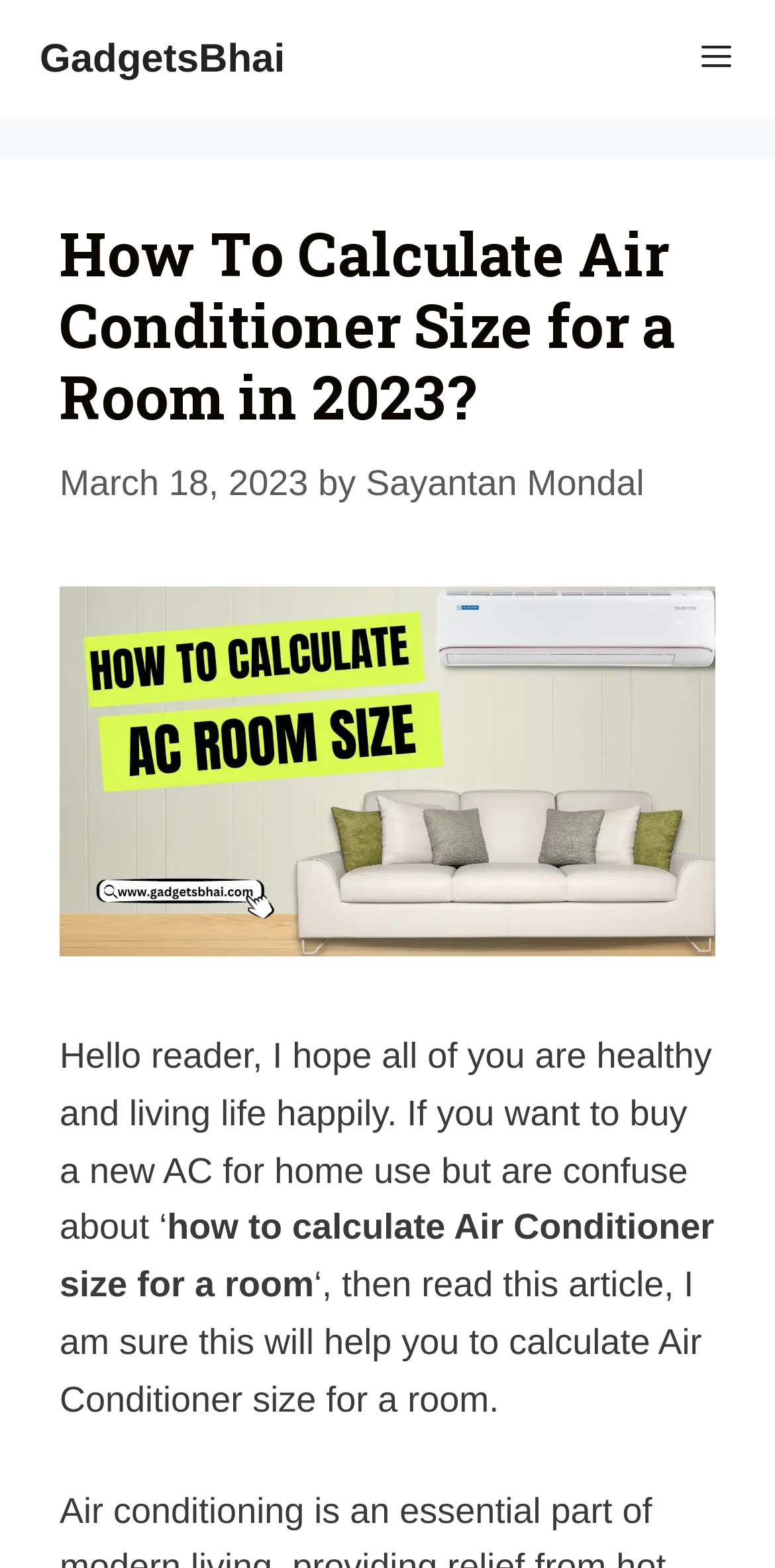Is there an image in the article?
Using the picture, provide a one-word or short phrase answer.

Yes